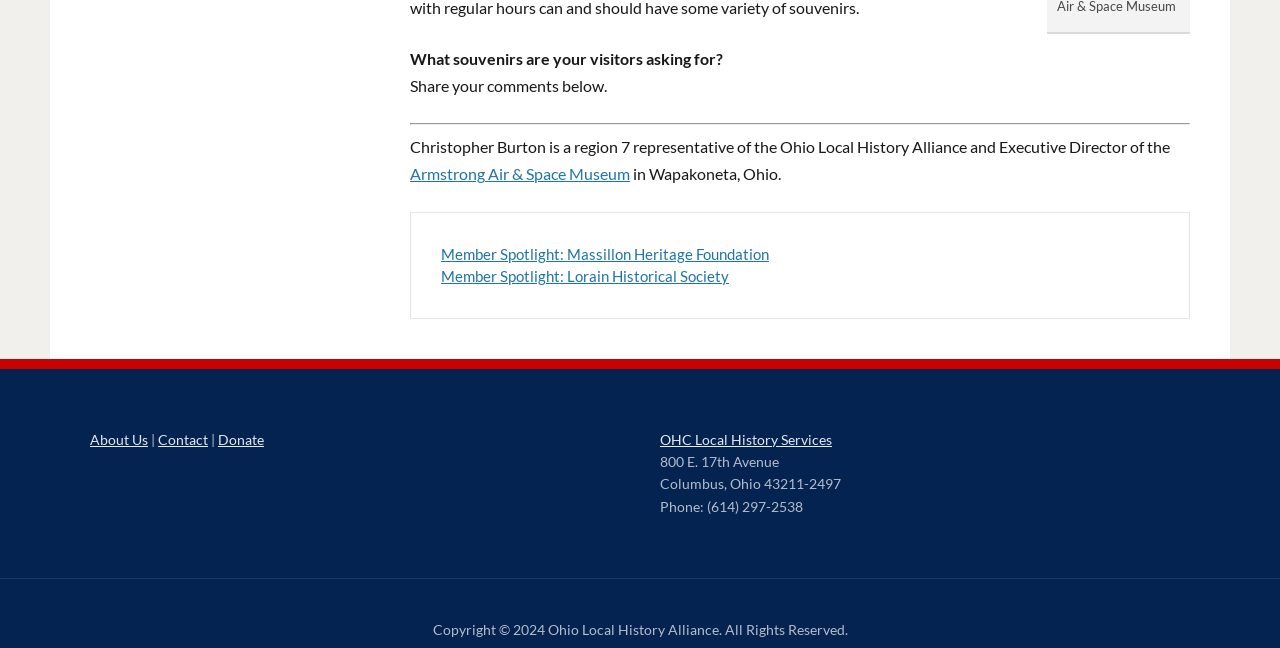What is the name of the museum mentioned?
Look at the image and construct a detailed response to the question.

The answer can be found by looking at the text 'Christopher Burton is a region 7 representative of the Ohio Local History Alliance and Executive Director of the' followed by a link 'Armstrong Air & Space Museum' which indicates that Christopher Burton is the Executive Director of this museum.